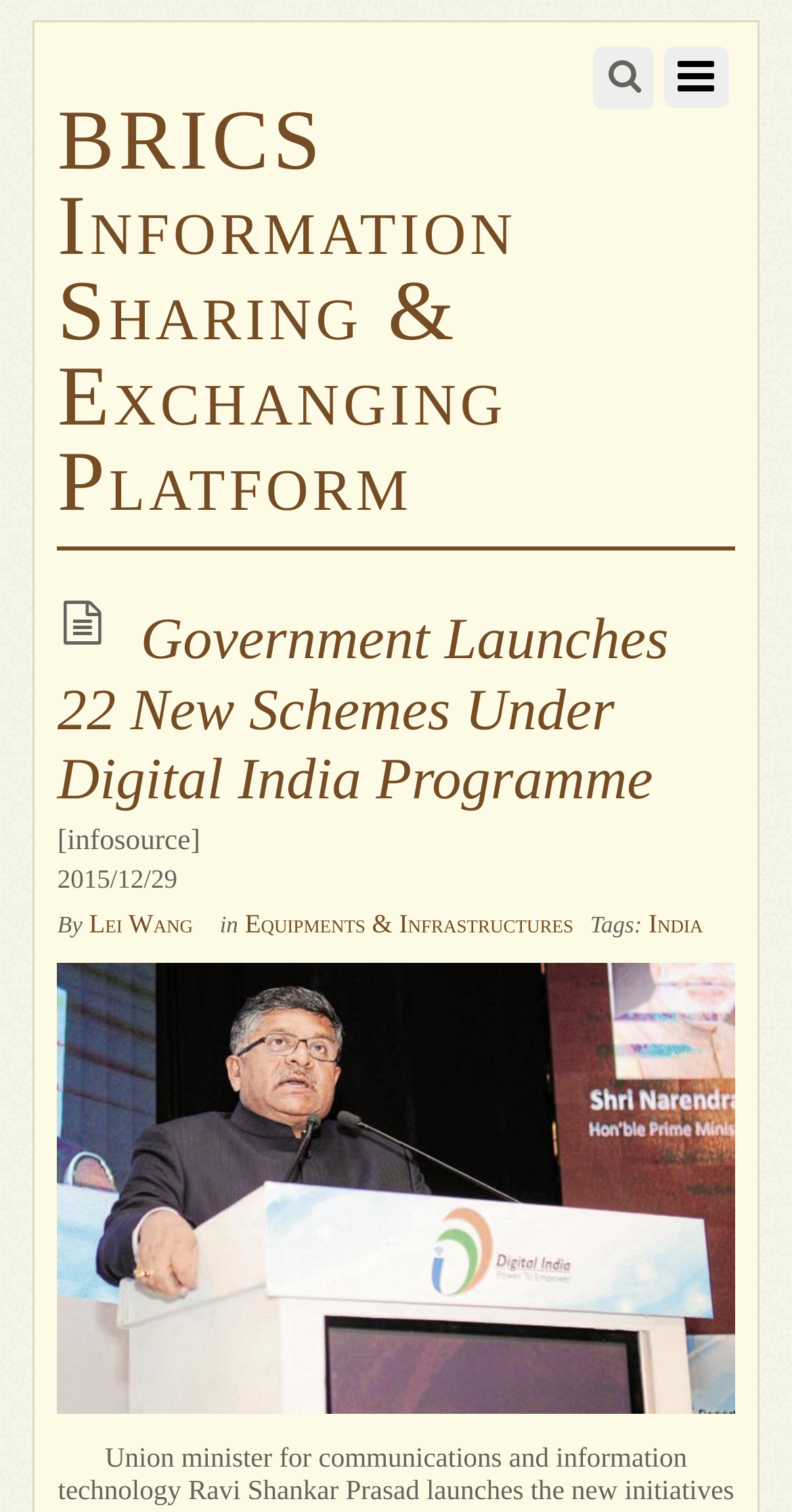Using the details in the image, give a detailed response to the question below:
How many schemes are launched under Digital India Programme?

The answer can be found in the main heading of the webpage, which states 'Government Launches 22 New Schemes Under Digital India Programme'.